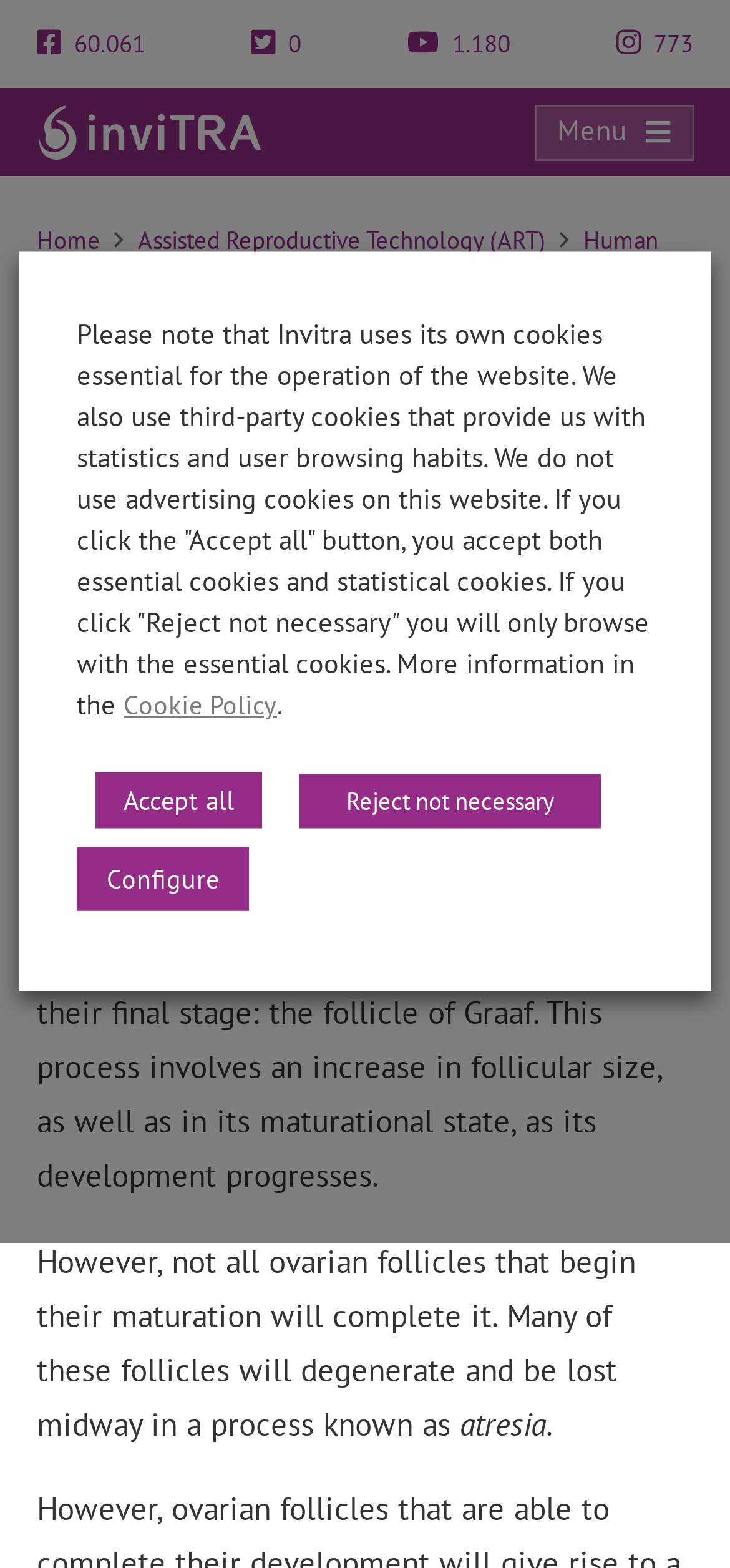Please identify the bounding box coordinates of the element that needs to be clicked to perform the following instruction: "Click the inviTRA link".

[0.05, 0.073, 0.358, 0.093]